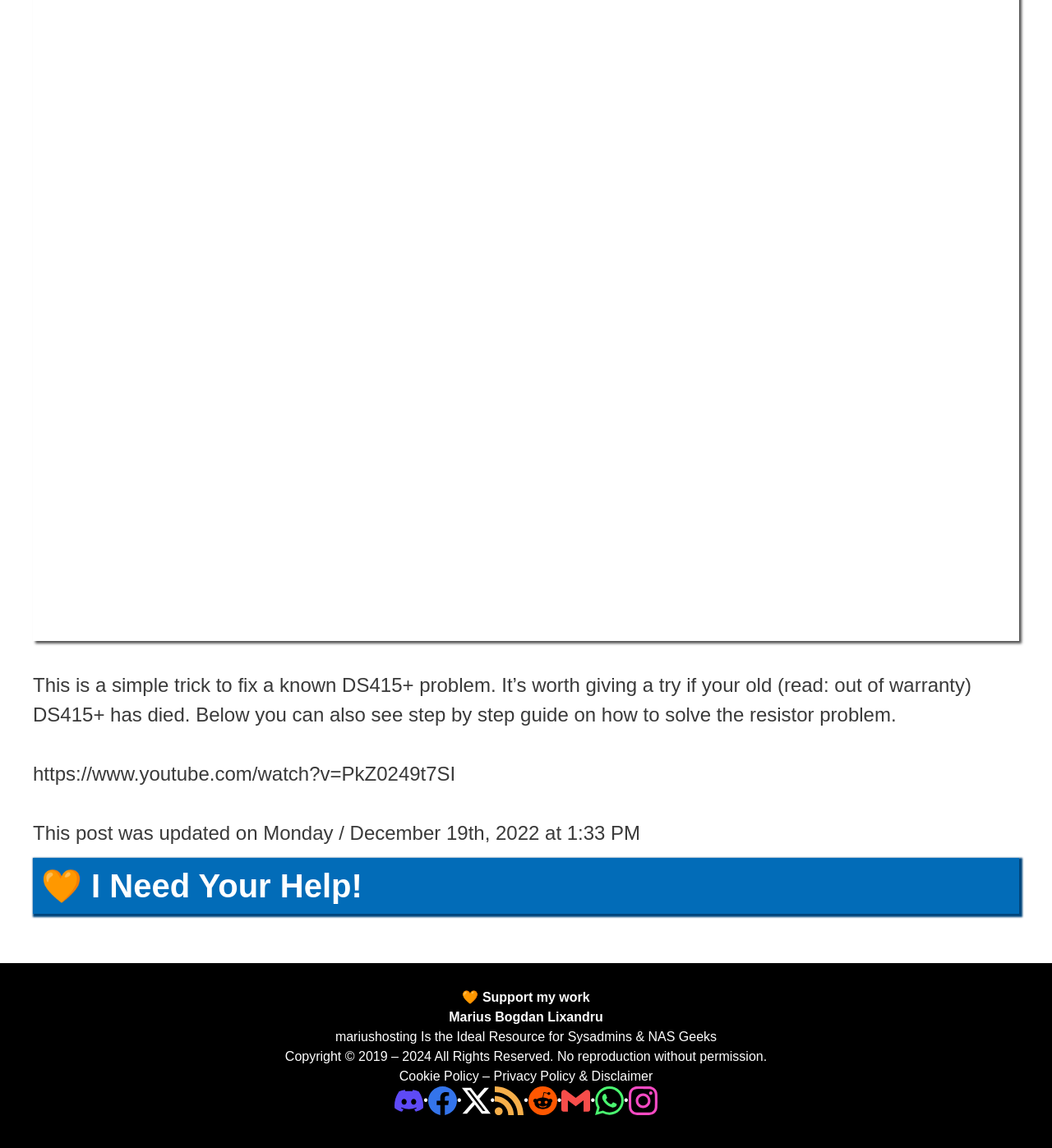Identify the bounding box coordinates necessary to click and complete the given instruction: "Check the privacy policy".

[0.469, 0.931, 0.621, 0.943]